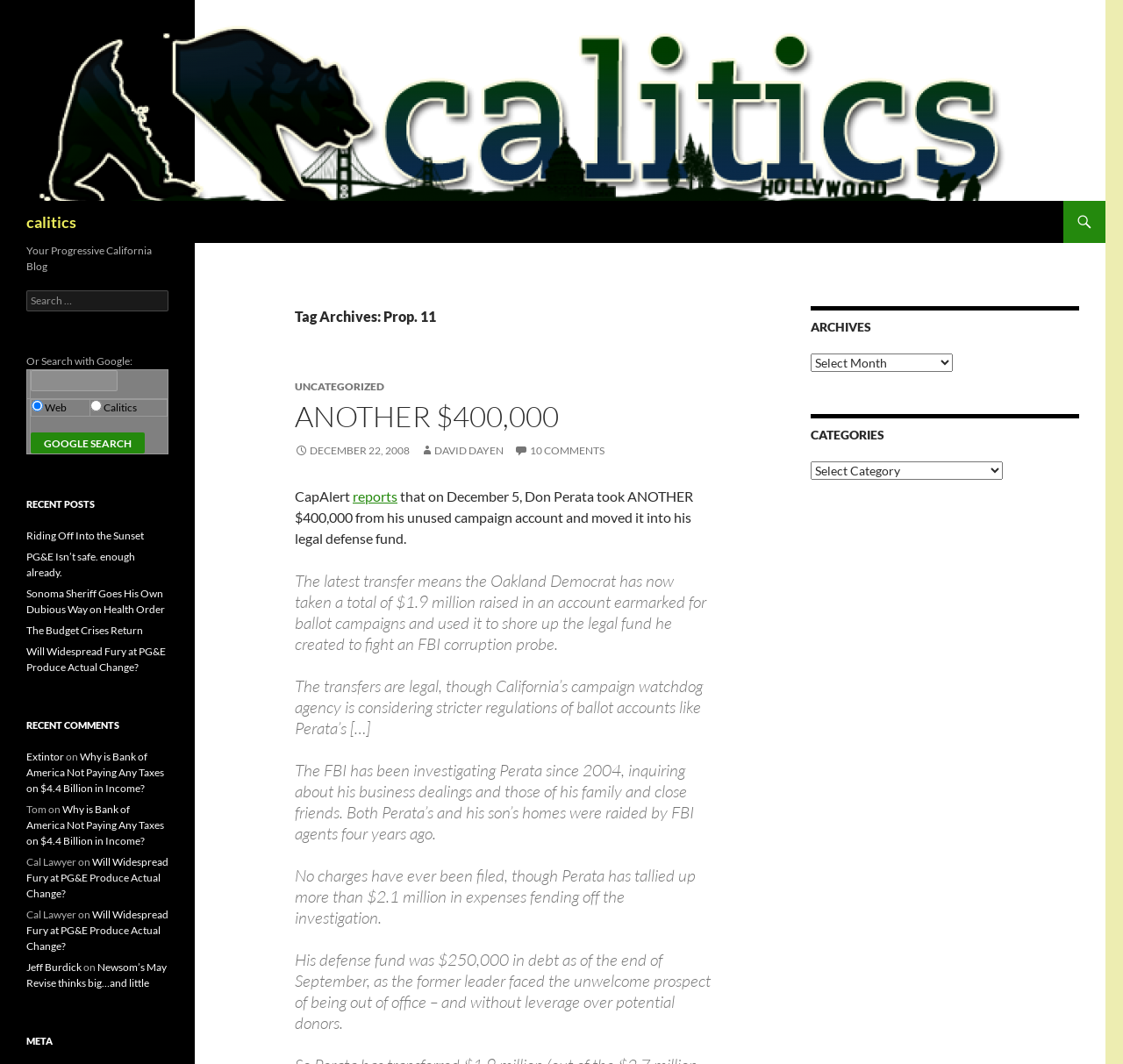Provide your answer to the question using just one word or phrase: What is the purpose of the search box?

Search for posts or search with Google